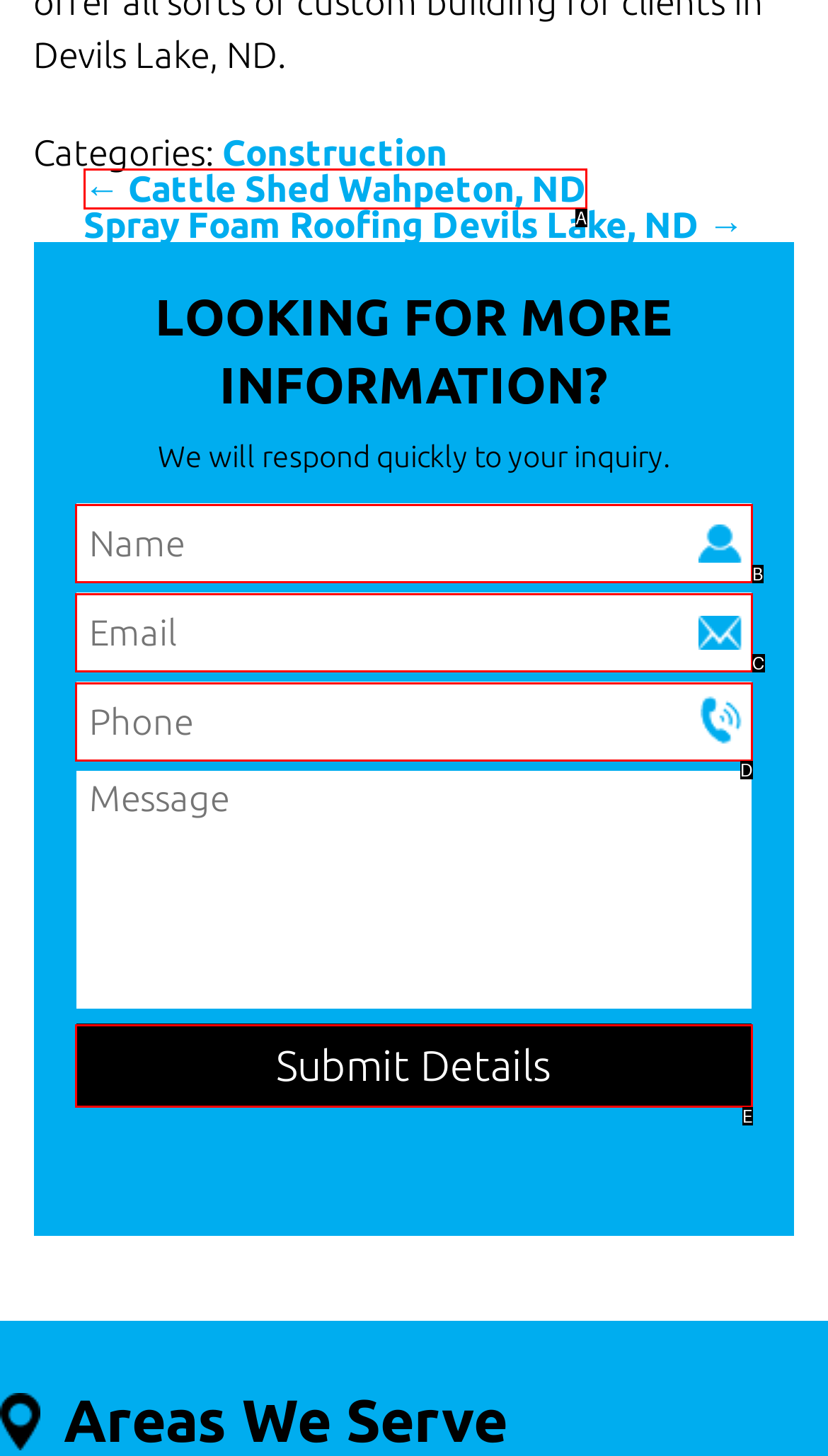Choose the HTML element that matches the description: ← Cattle Shed Wahpeton, ND
Reply with the letter of the correct option from the given choices.

A